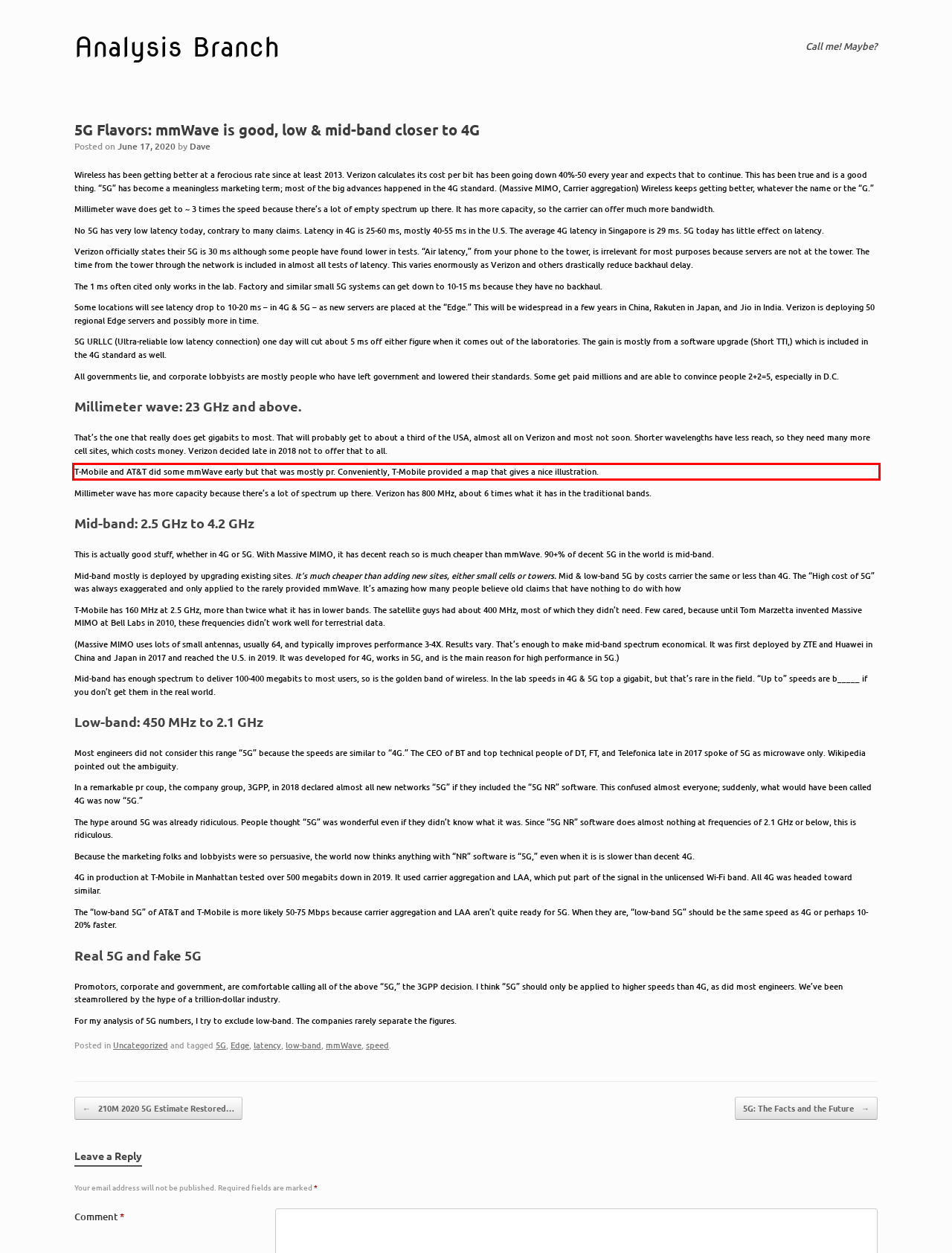Using the provided webpage screenshot, identify and read the text within the red rectangle bounding box.

T-Mobile and AT&T did some mmWave early but that was mostly pr. Conveniently, T-Mobile provided a map that gives a nice illustration.